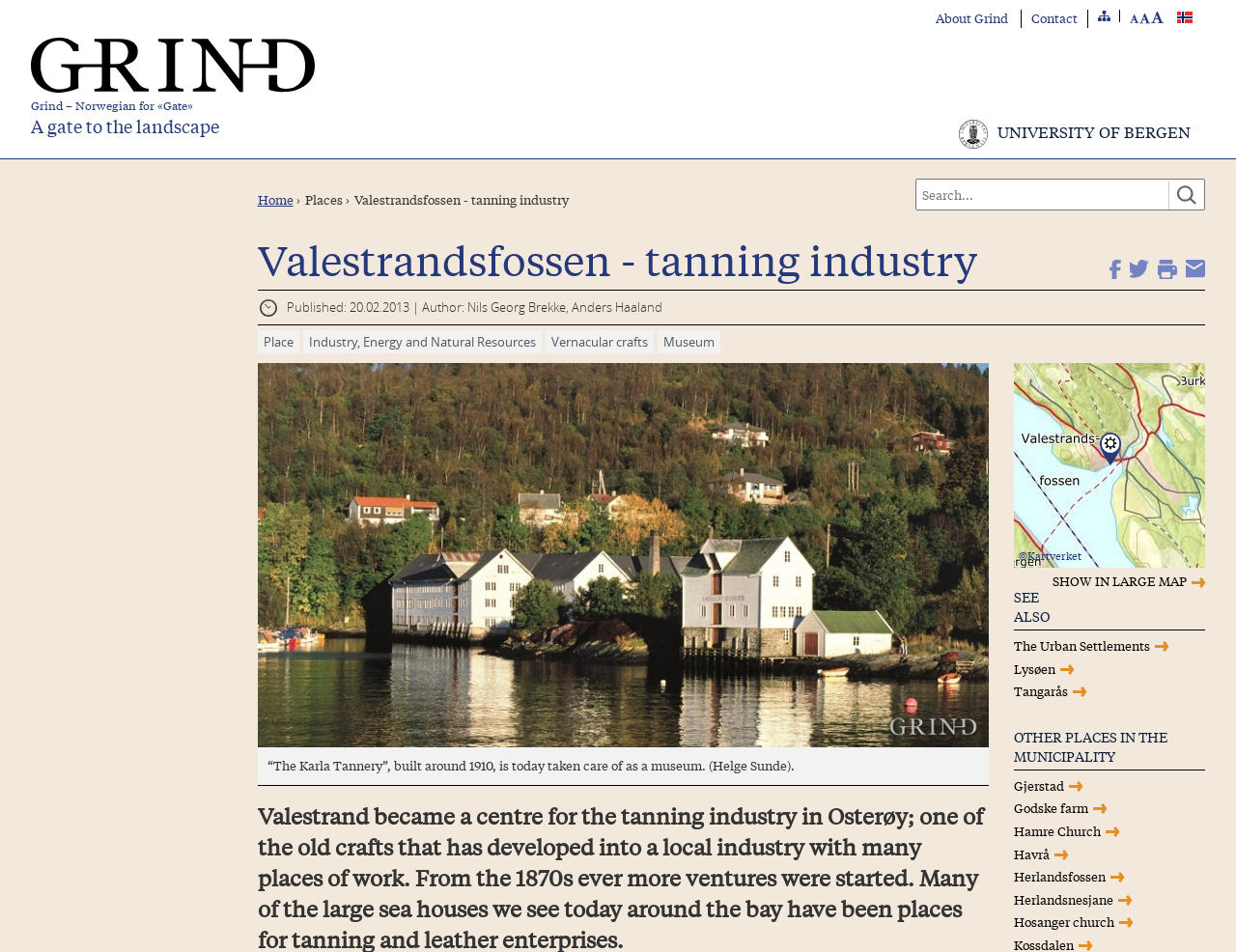Predict the bounding box coordinates of the area that should be clicked to accomplish the following instruction: "Search for something". The bounding box coordinates should consist of four float numbers between 0 and 1, i.e., [left, top, right, bottom].

[0.741, 0.187, 0.975, 0.221]